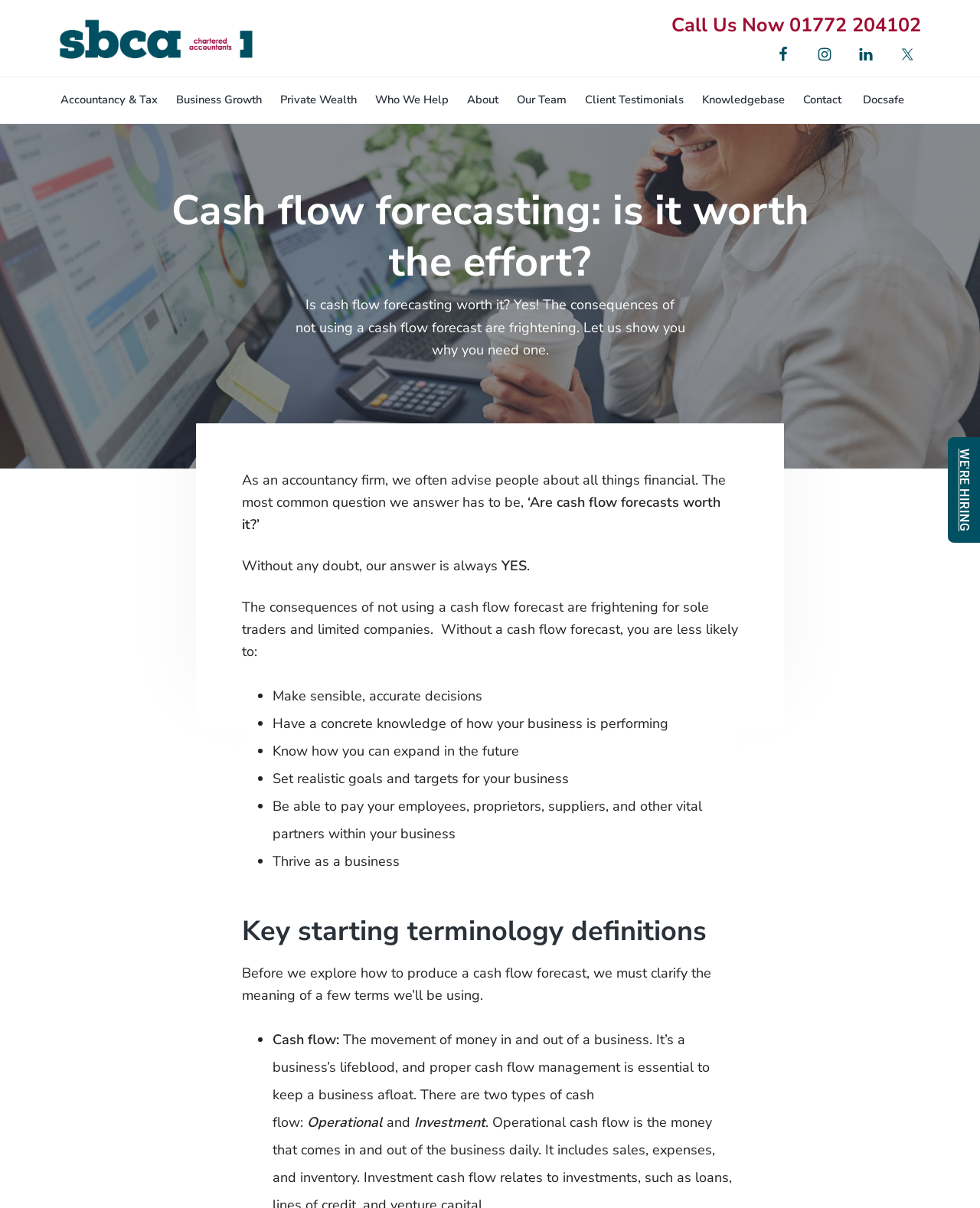What are the consequences of not using a cash flow forecast?
Please interpret the details in the image and answer the question thoroughly.

I found the answer by reading the introductory paragraph on the webpage, which states that the consequences of not using a cash flow forecast are frightening. This is mentioned in the context of explaining why cash flow forecasting is important.